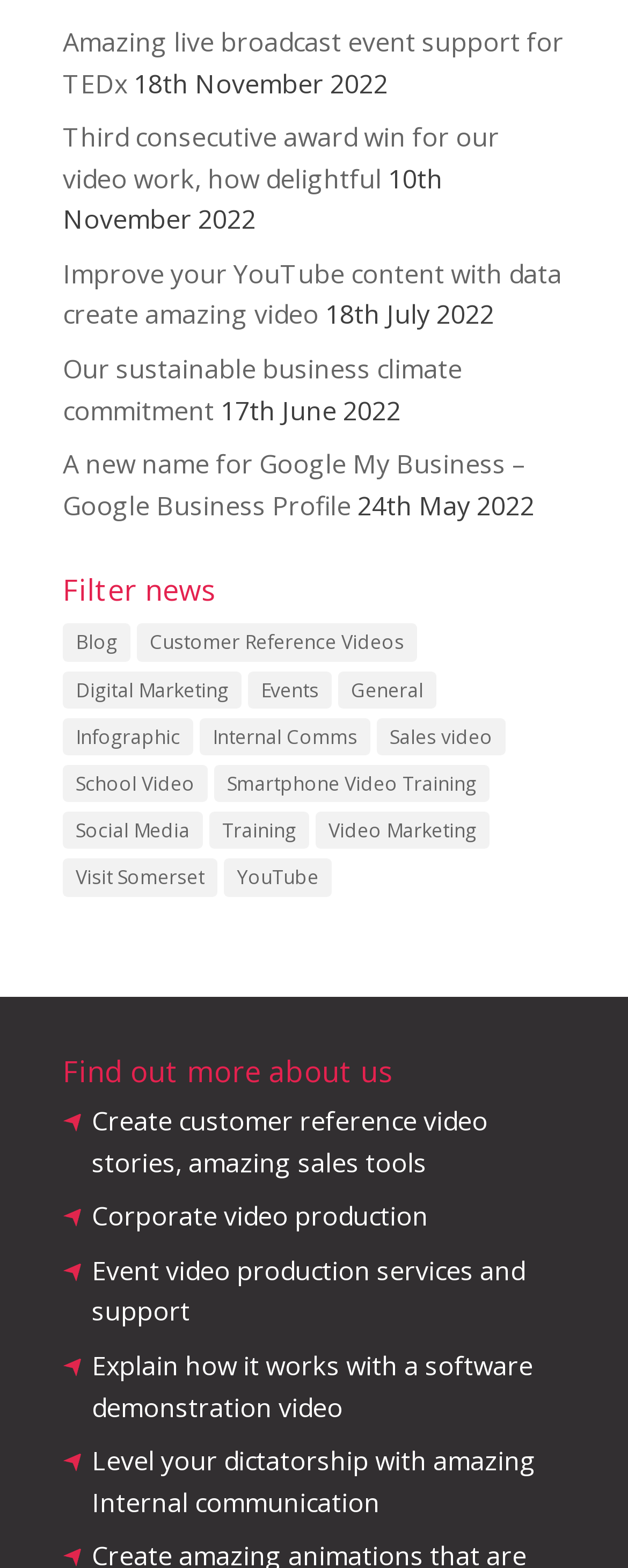Respond to the question below with a single word or phrase:
How many news items are there in the 'General' category?

50